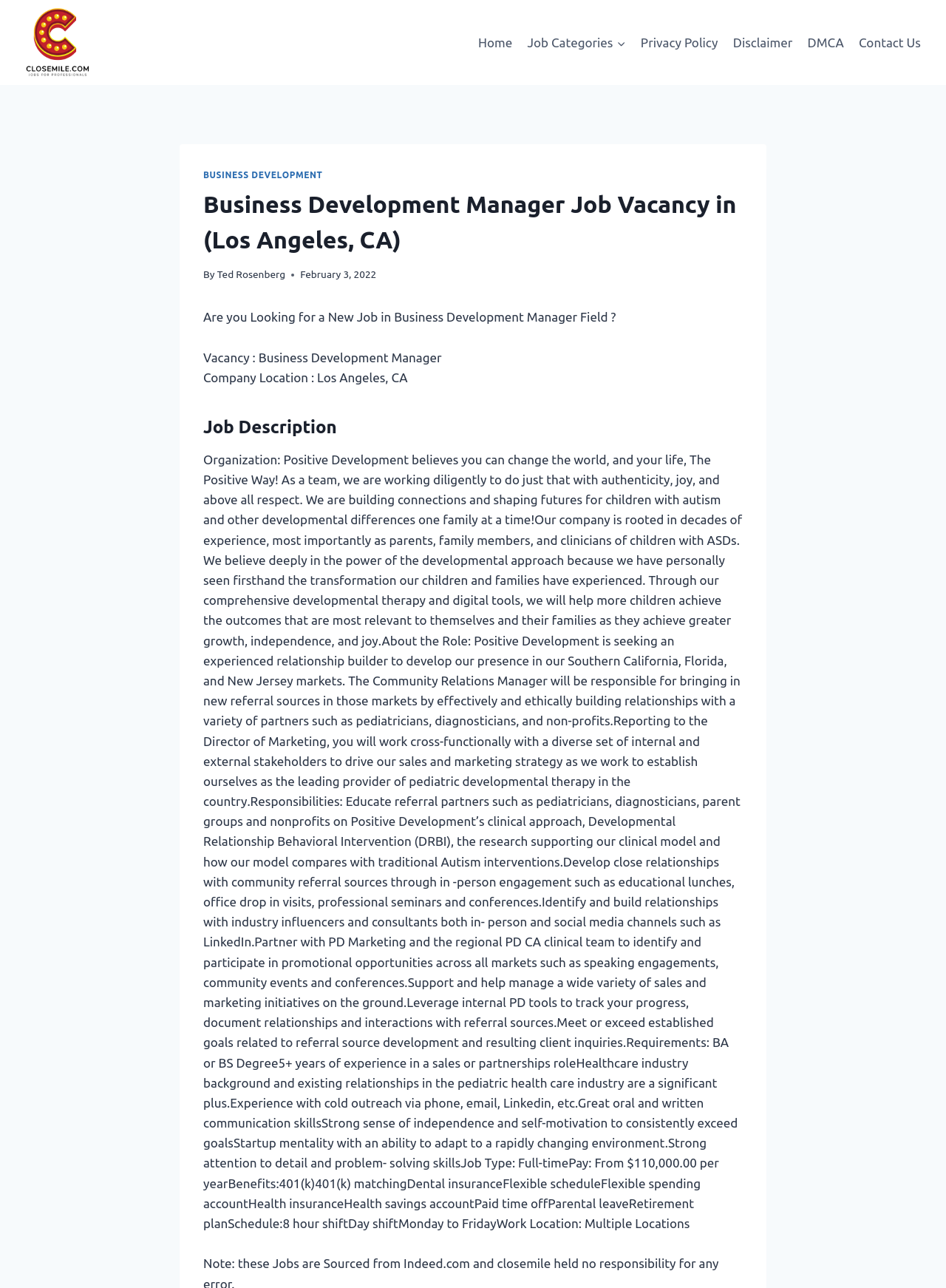Identify the bounding box coordinates of the section to be clicked to complete the task described by the following instruction: "Contact 'Ted Rosenberg'". The coordinates should be four float numbers between 0 and 1, formatted as [left, top, right, bottom].

[0.229, 0.209, 0.302, 0.218]